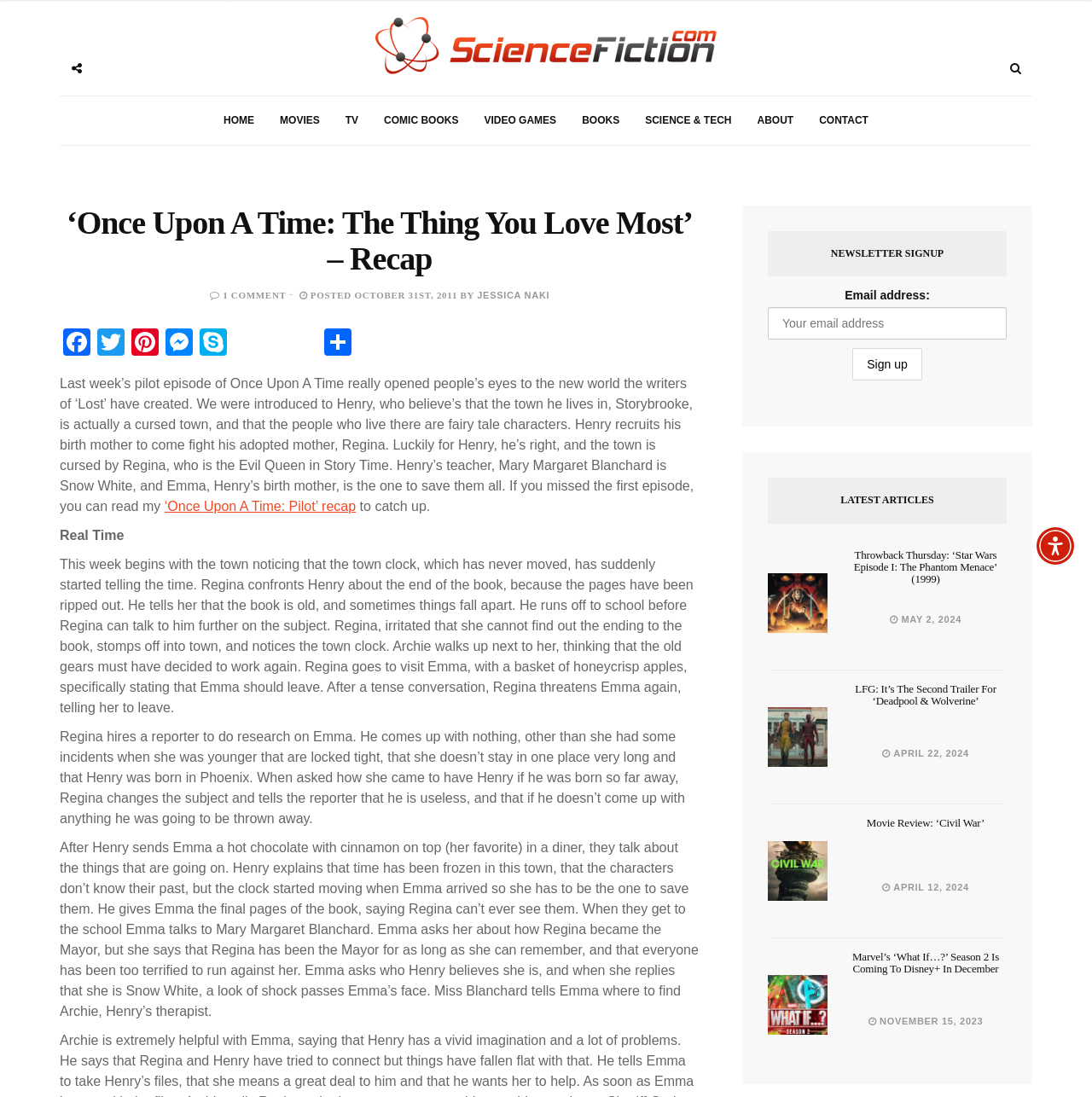Who is the main character in the story?
Examine the image and provide an in-depth answer to the question.

According to the recap, Henry is the main character who believes that the town he lives in, Storybrooke, is actually a cursed town, and that the people who live there are fairy tale characters.